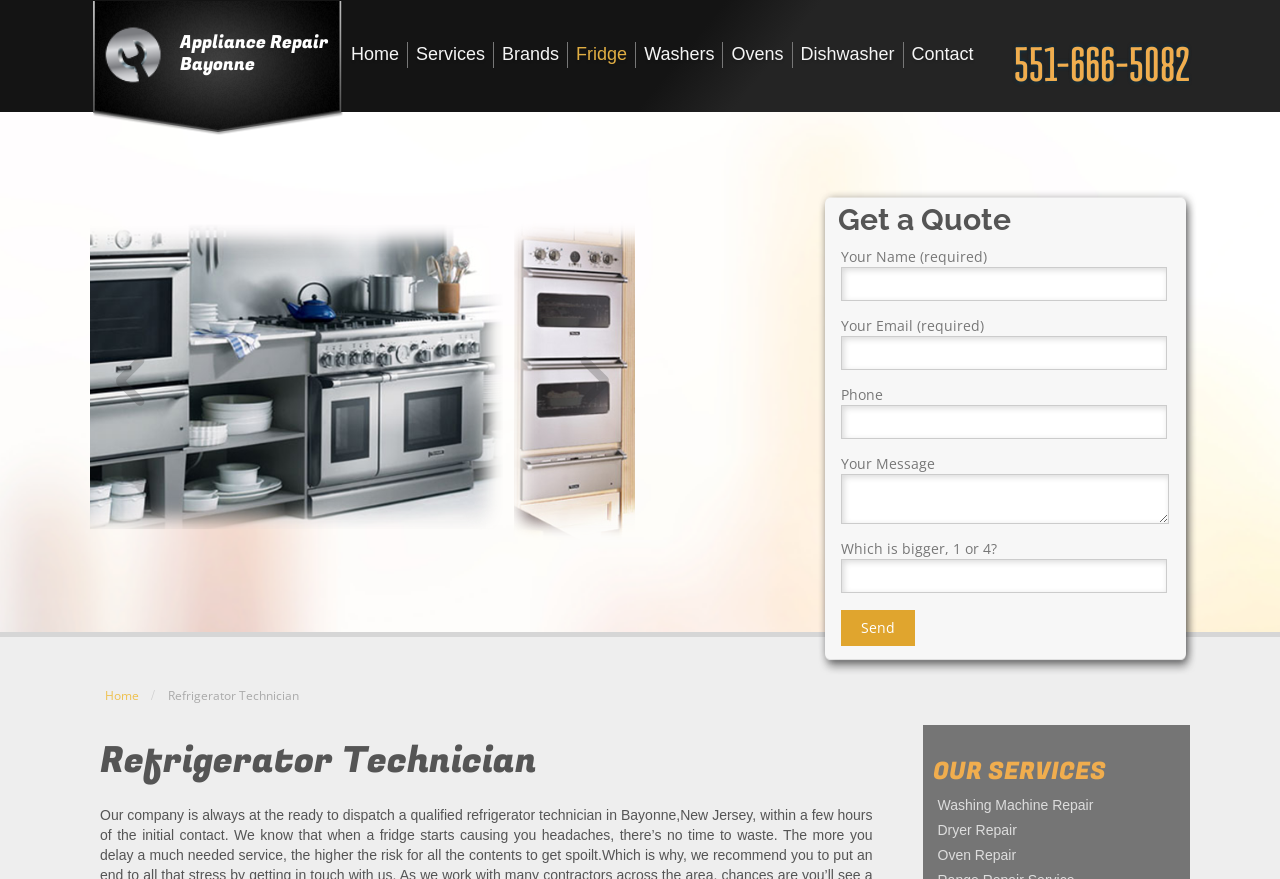Provide a one-word or short-phrase answer to the question:
What type of technician is the company offering?

Refrigerator technician